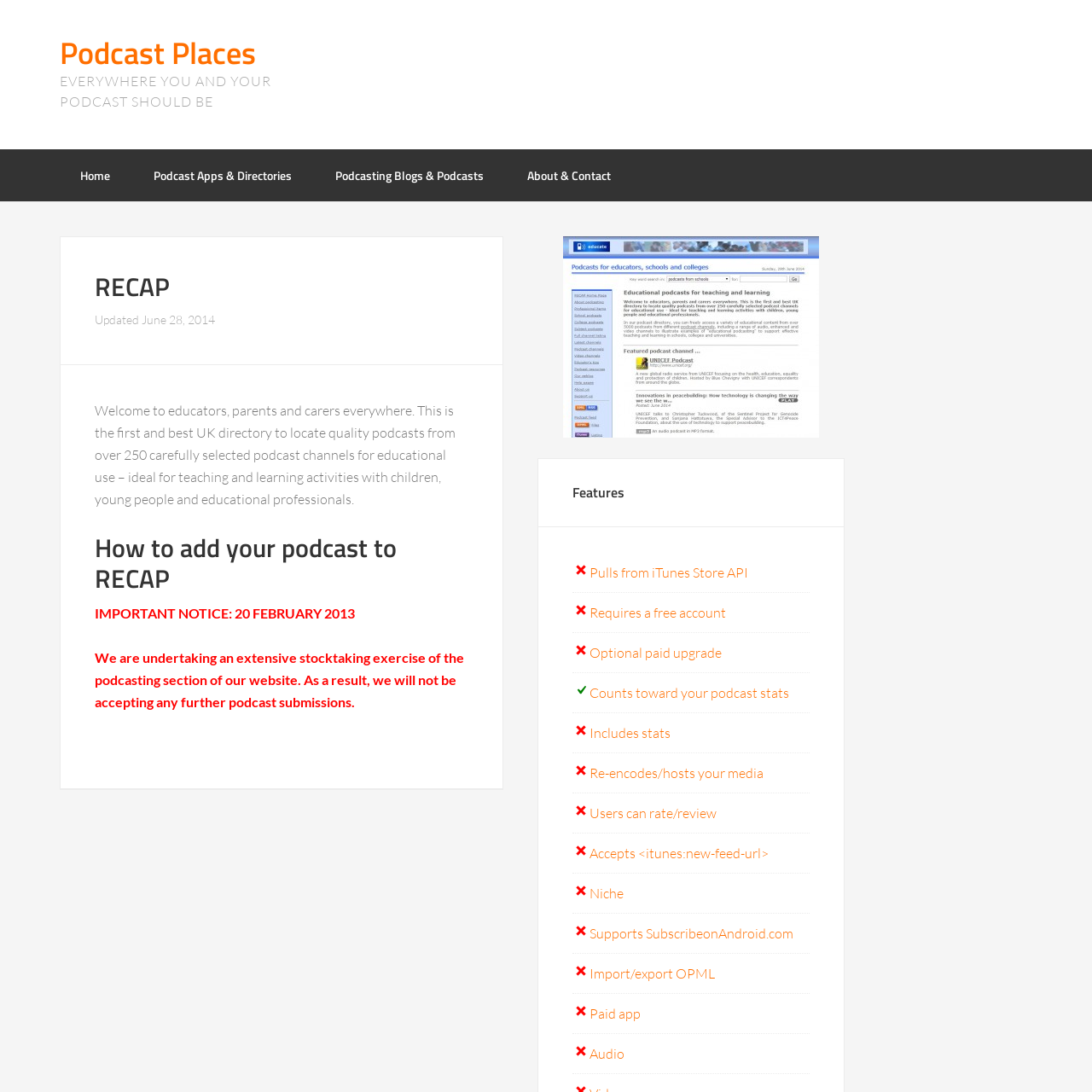Identify the bounding box coordinates of the specific part of the webpage to click to complete this instruction: "Click on RECAP".

[0.055, 0.027, 0.234, 0.07]